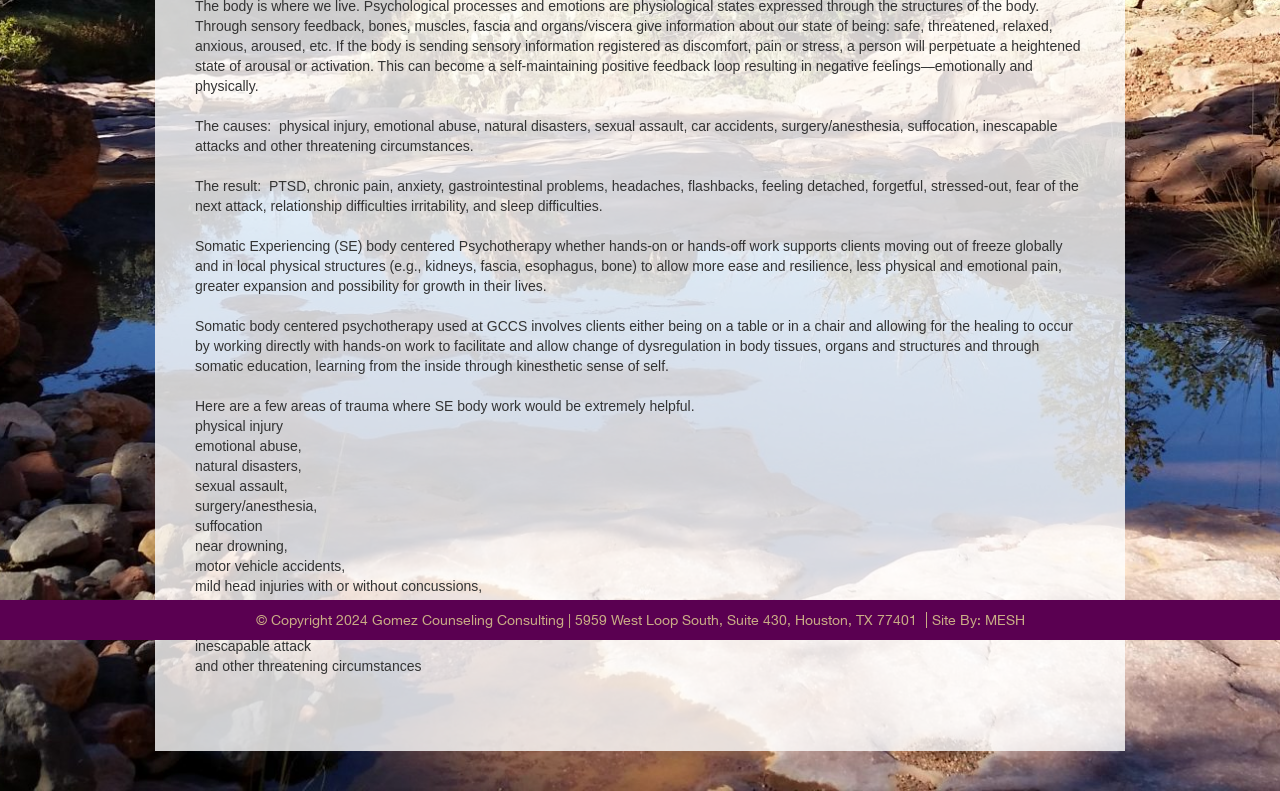Given the element description "MESH", identify the bounding box of the corresponding UI element.

[0.769, 0.774, 0.8, 0.794]